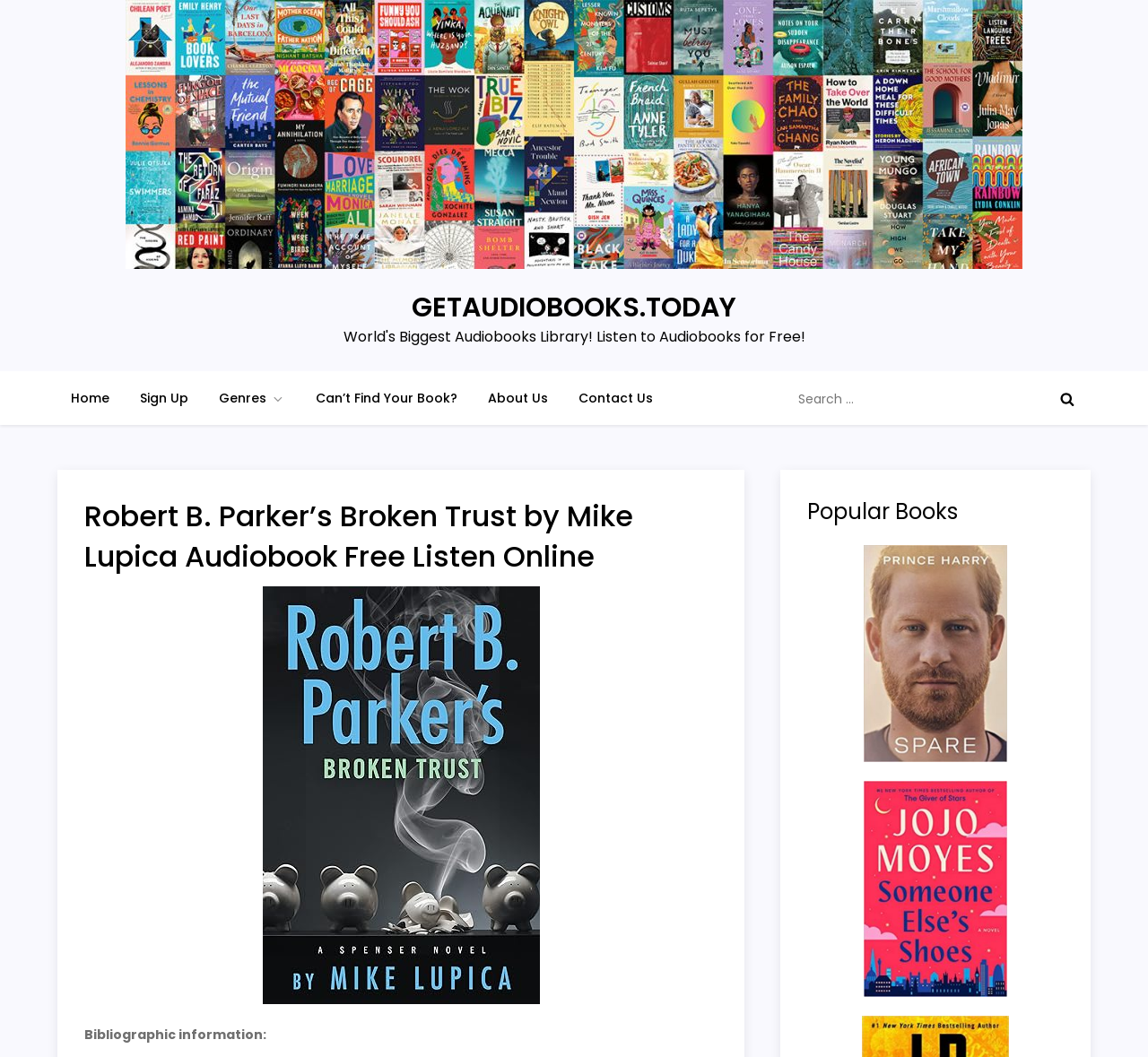What is the purpose of the search bar?
Based on the screenshot, provide your answer in one word or phrase.

Search for books